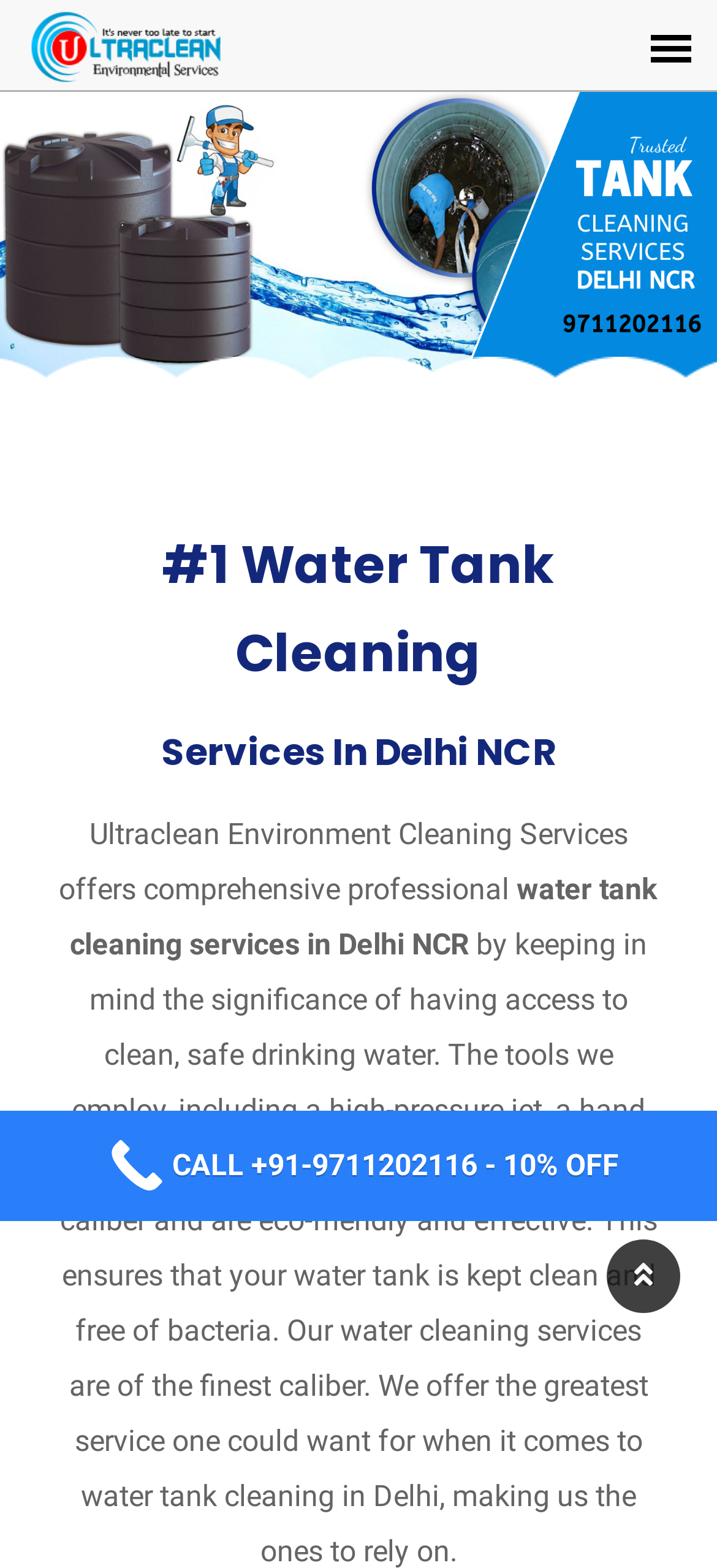What is the phone number to call for water tank cleaning services?
Could you give a comprehensive explanation in response to this question?

I found the phone number by looking at the 'Call Now Button' section on the webpage, which displays the phone number '+91-9711202116' along with a 10% OFF offer.